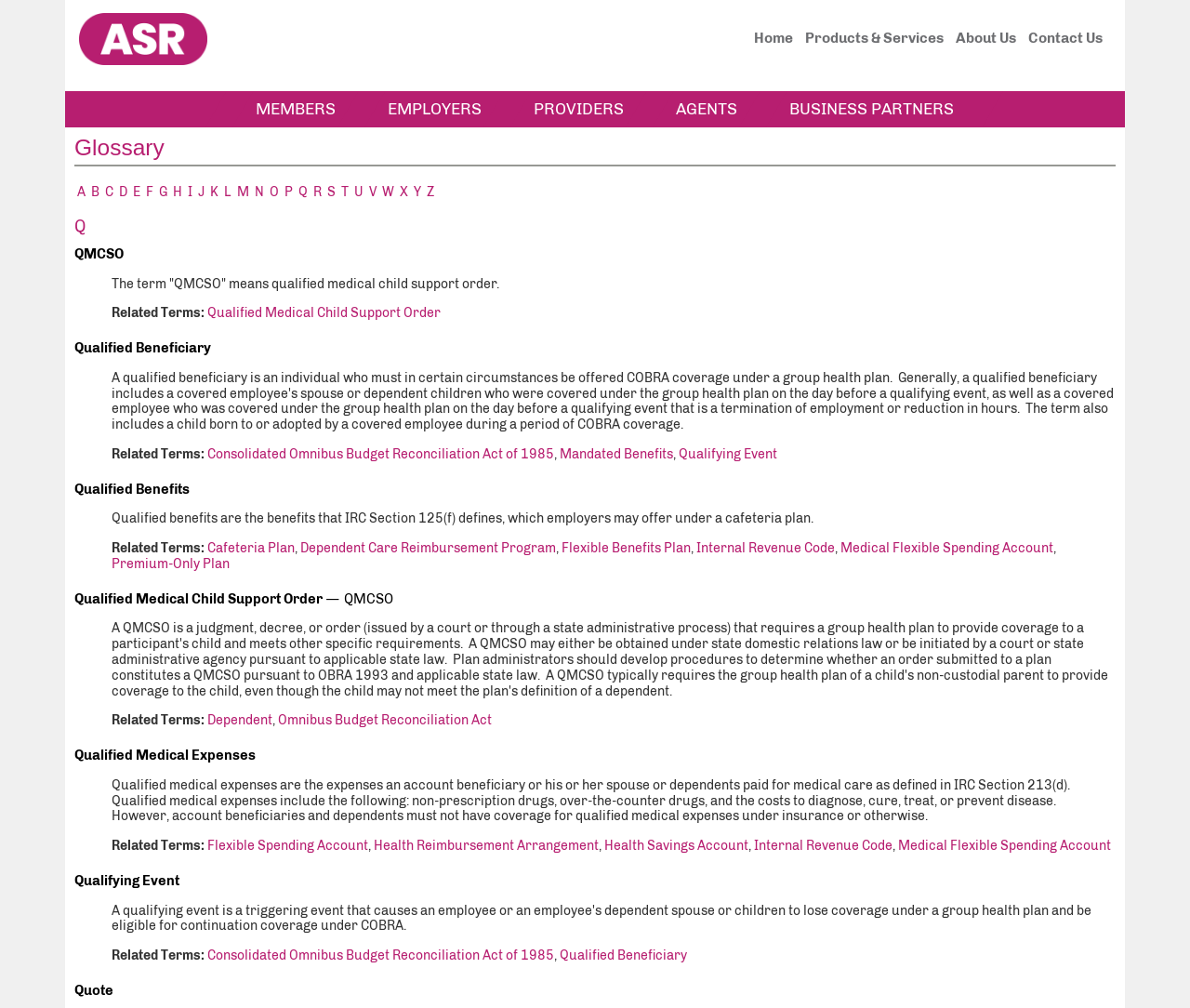Using the provided description: "The Womens Resilience Centre", find the bounding box coordinates of the corresponding UI element. The output should be four float numbers between 0 and 1, in the format [left, top, right, bottom].

None